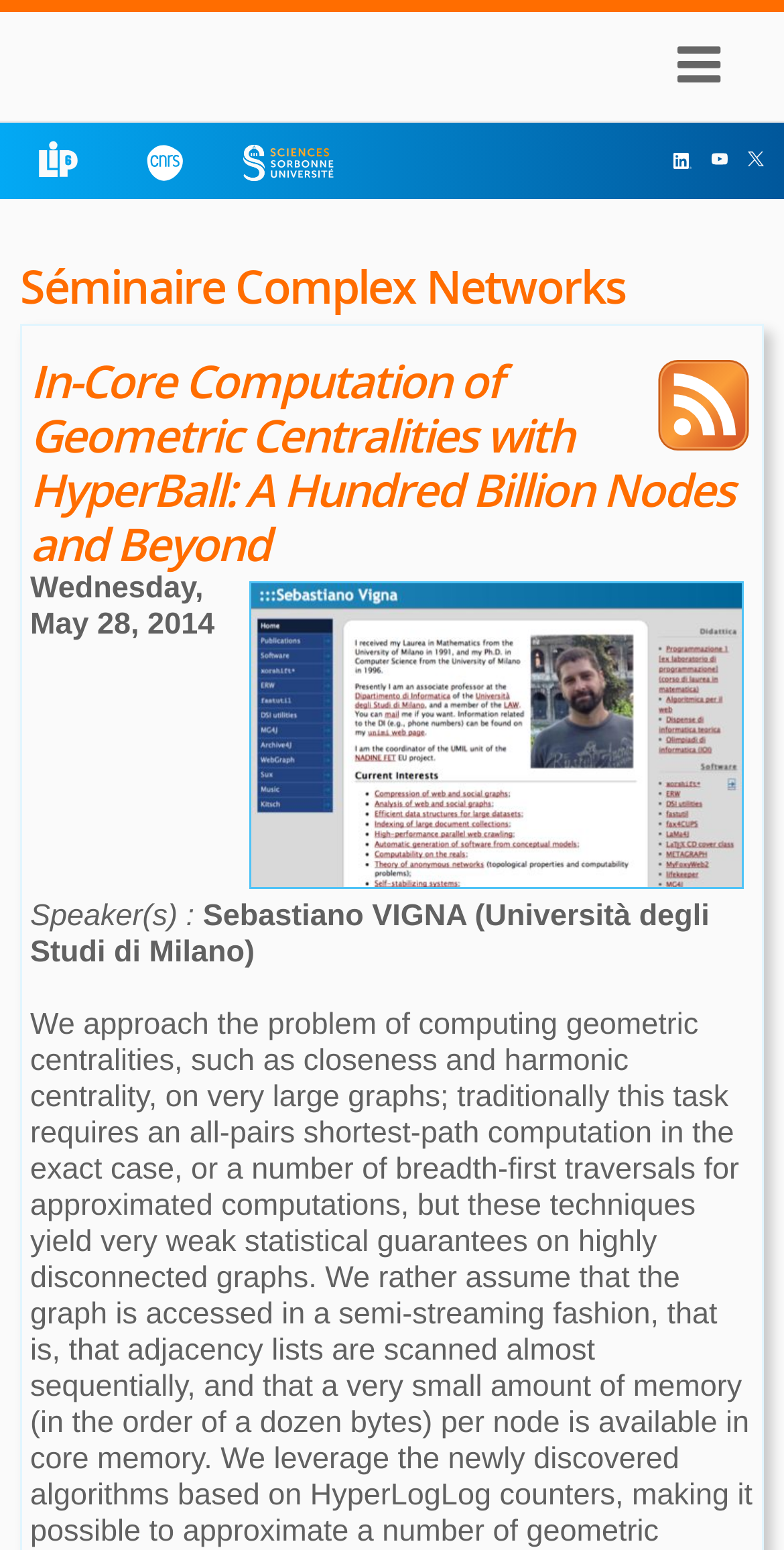Locate the UI element described as follows: "title="LinkedIn"". Return the bounding box coordinates as four float numbers between 0 and 1 in the order [left, top, right, bottom].

[0.858, 0.092, 0.882, 0.115]